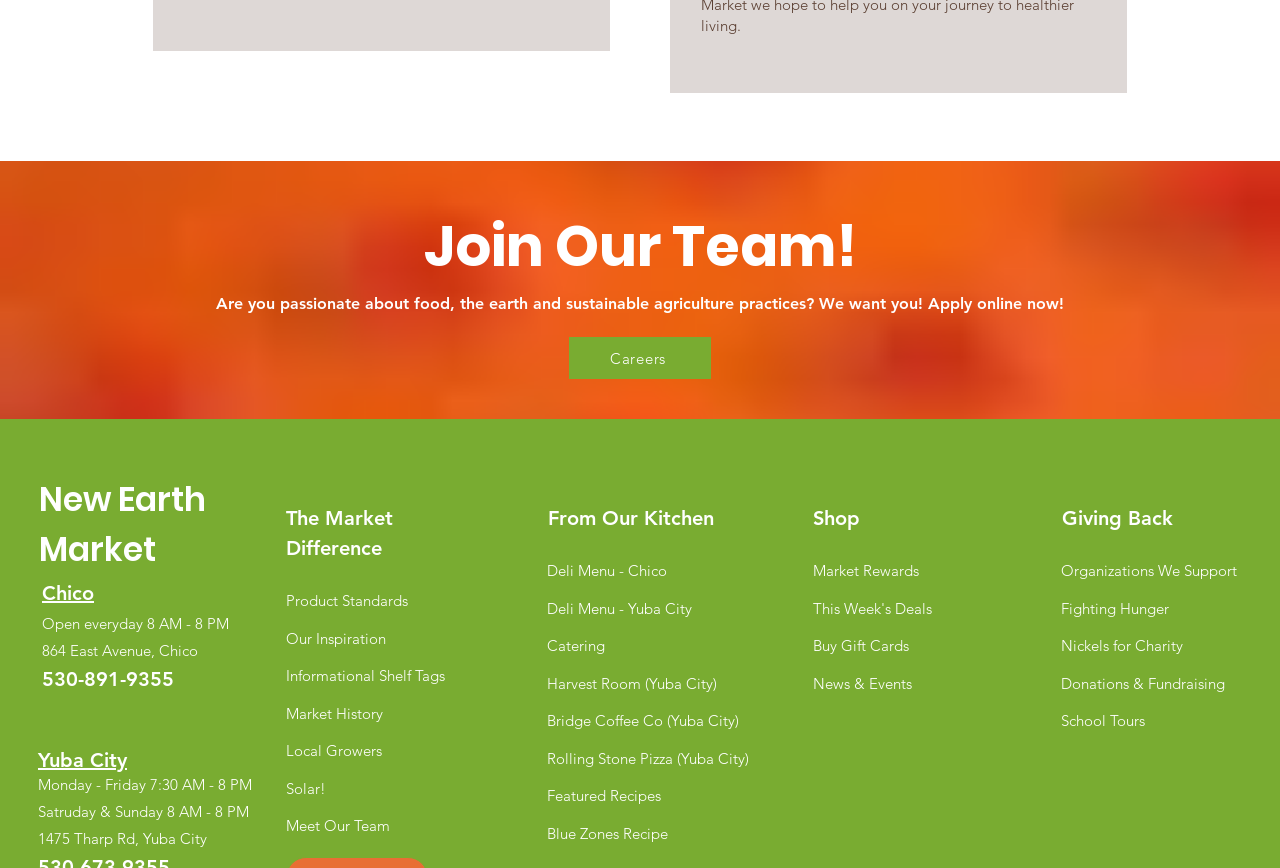What are the operating hours of the Chico location?
Look at the screenshot and provide an in-depth answer.

The operating hours of the Chico location can be found in the StaticText 'Open everyday 8 AM - 8 PM' which is located below the address of the Chico location, indicating that the market is open every day from 8 AM to 8 PM.